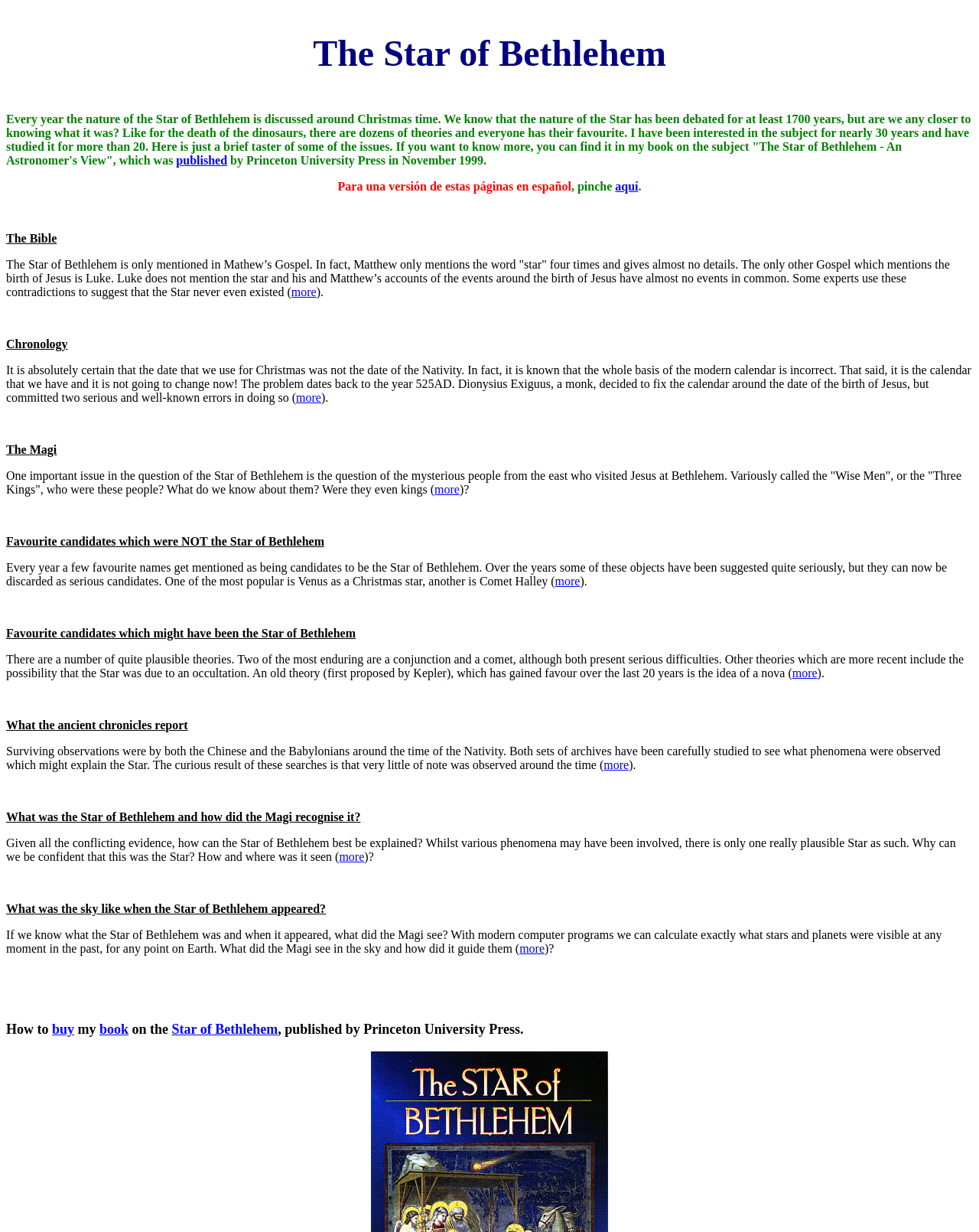Identify the bounding box coordinates for the element that needs to be clicked to fulfill this instruction: "check what the ancient chronicles report". Provide the coordinates in the format of four float numbers between 0 and 1: [left, top, right, bottom].

[0.617, 0.616, 0.642, 0.626]